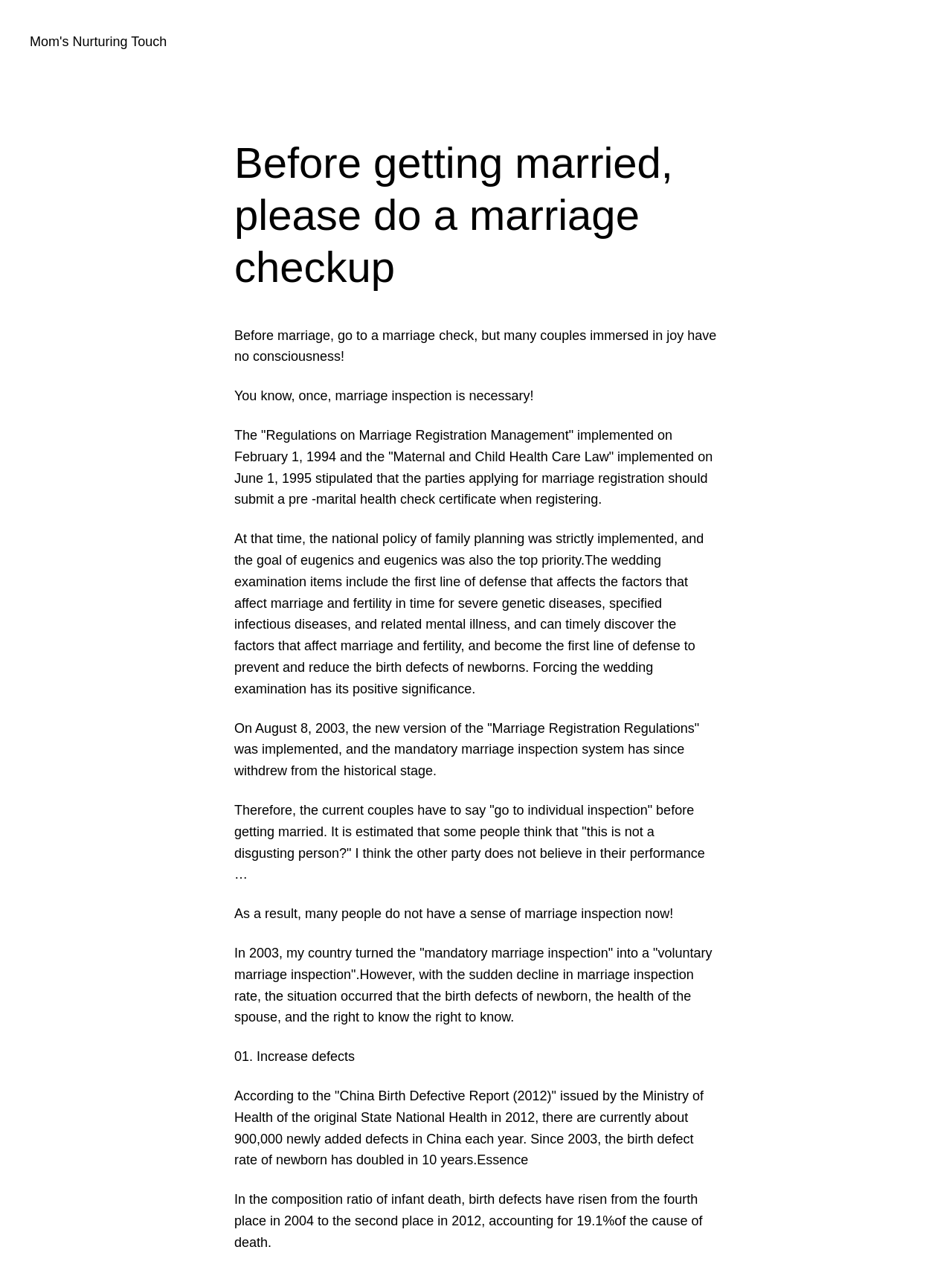Based on the visual content of the image, answer the question thoroughly: What is the percentage of birth defects in infant death?

According to the webpage, birth defects account for 19.1% of the cause of death in infant death, as mentioned in the text 'In the composition ratio of infant death, birth defects have risen from the fourth place in 2004 to the second place in 2012, accounting for 19.1% of the cause of death.'